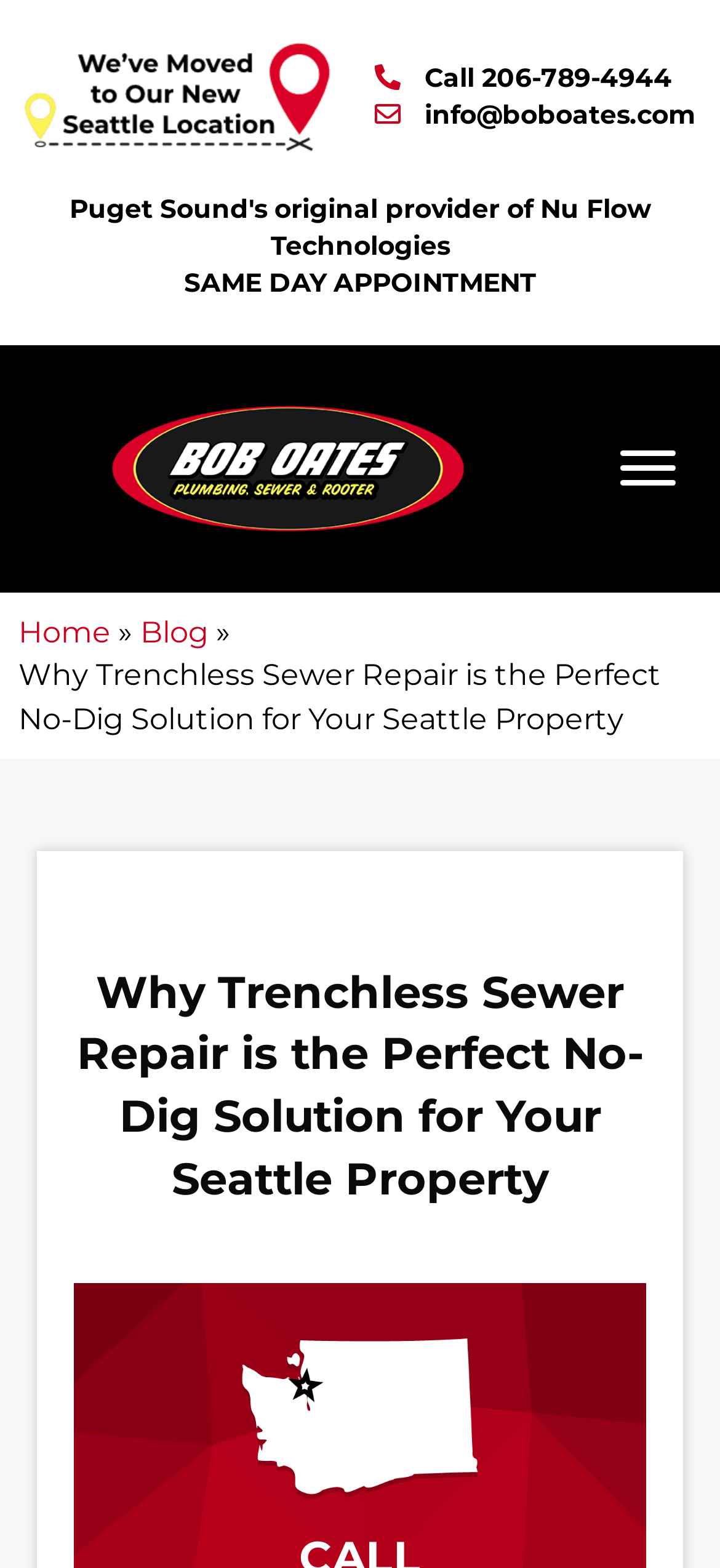What is the location served by the trenchless sewer repair company?
From the image, respond using a single word or phrase.

Seattle